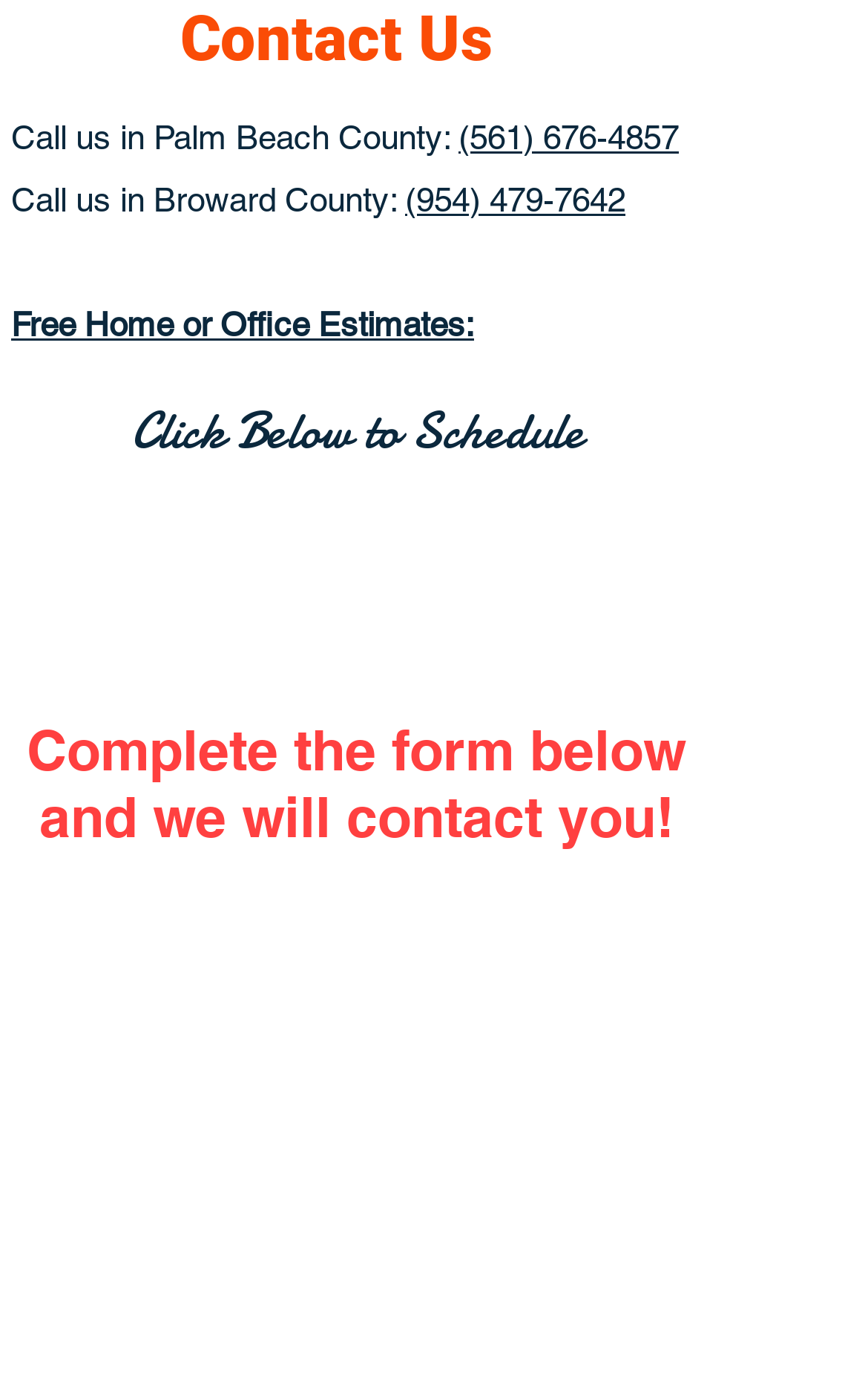What is the theme of the webpage?
Your answer should be a single word or phrase derived from the screenshot.

Estimates and scheduling